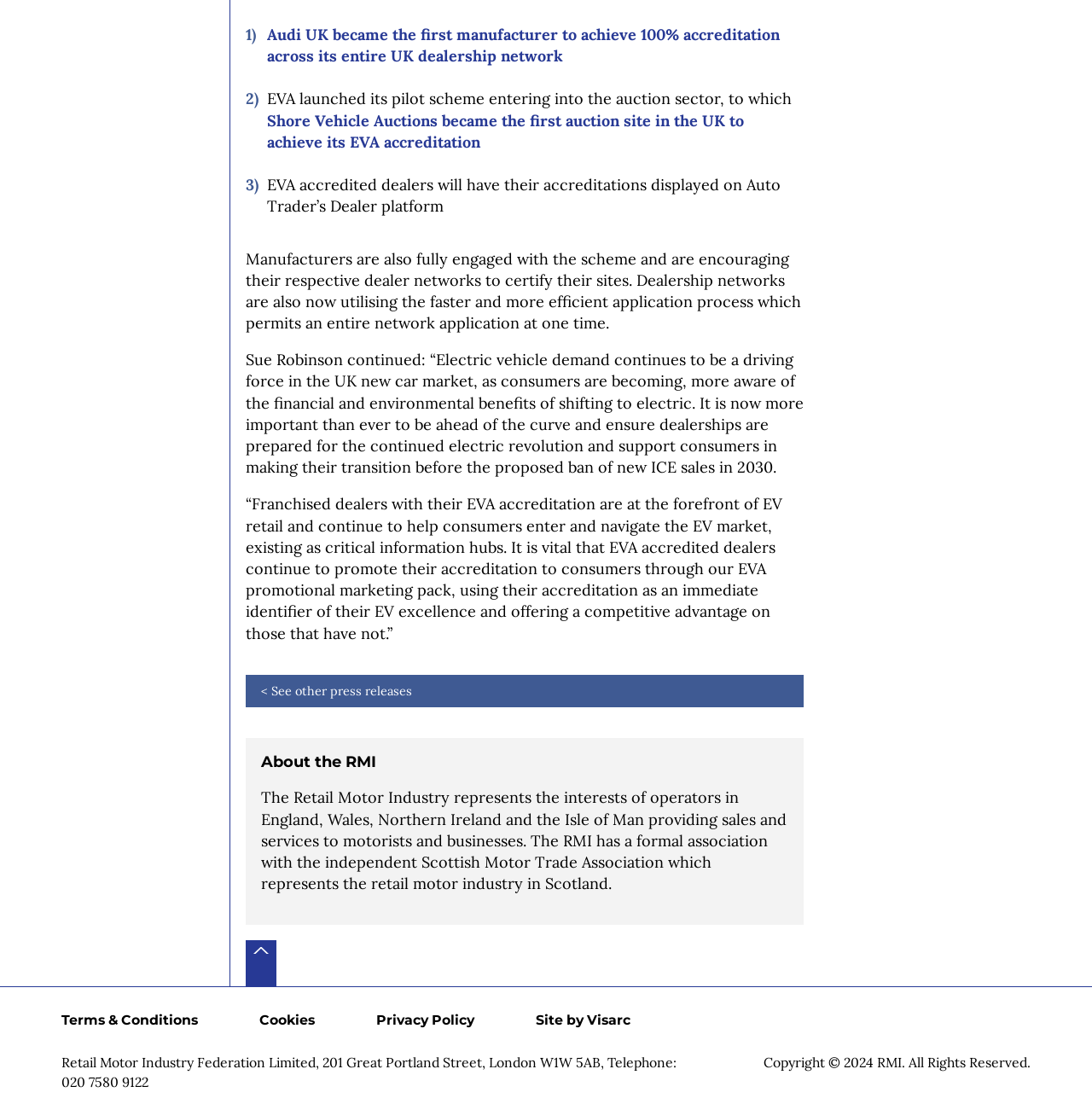Pinpoint the bounding box coordinates of the area that should be clicked to complete the following instruction: "Go to the top of the page". The coordinates must be given as four float numbers between 0 and 1, i.e., [left, top, right, bottom].

[0.225, 0.852, 0.253, 0.894]